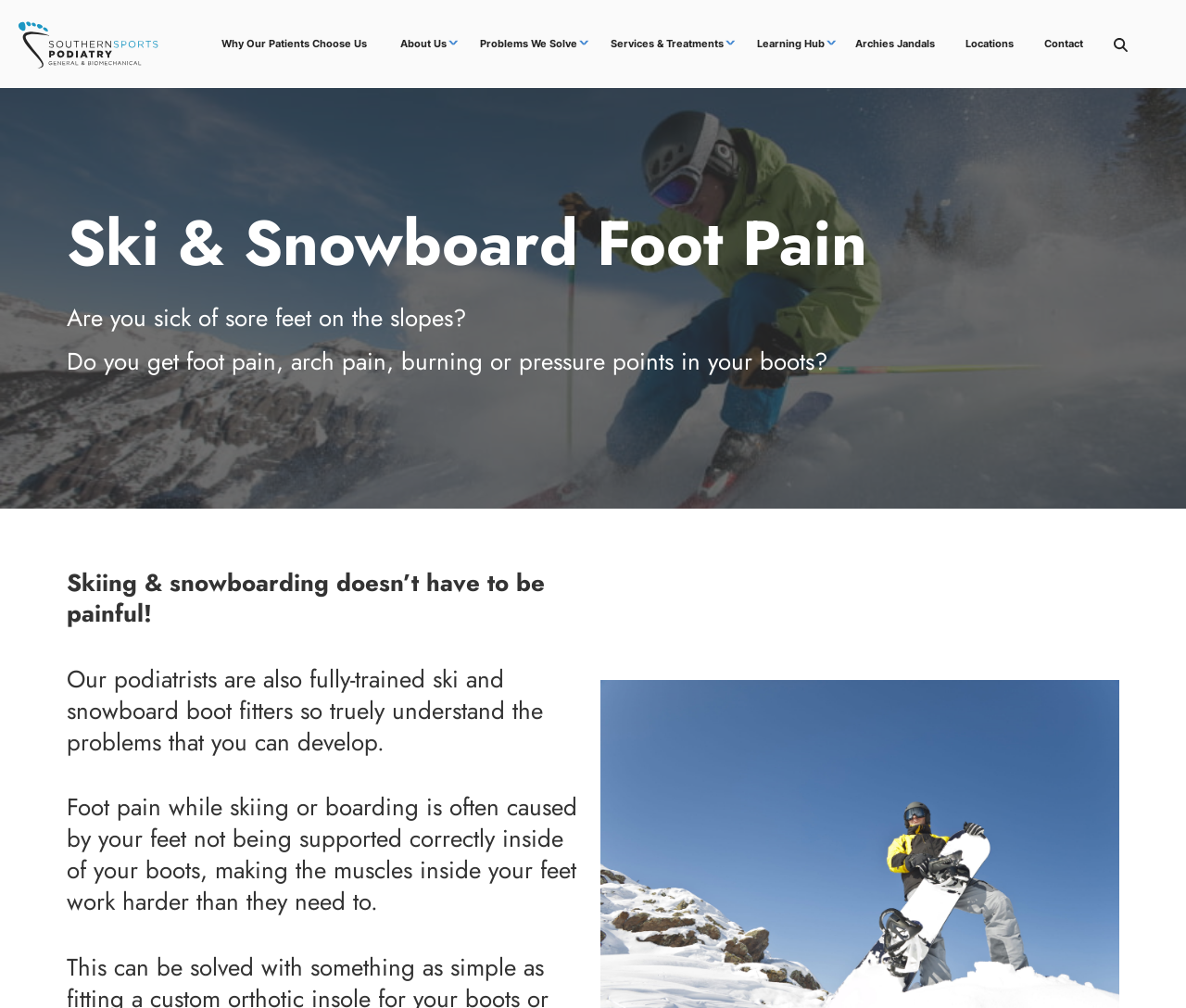Please determine the headline of the webpage and provide its content.

Ski & Snowboard Foot Pain